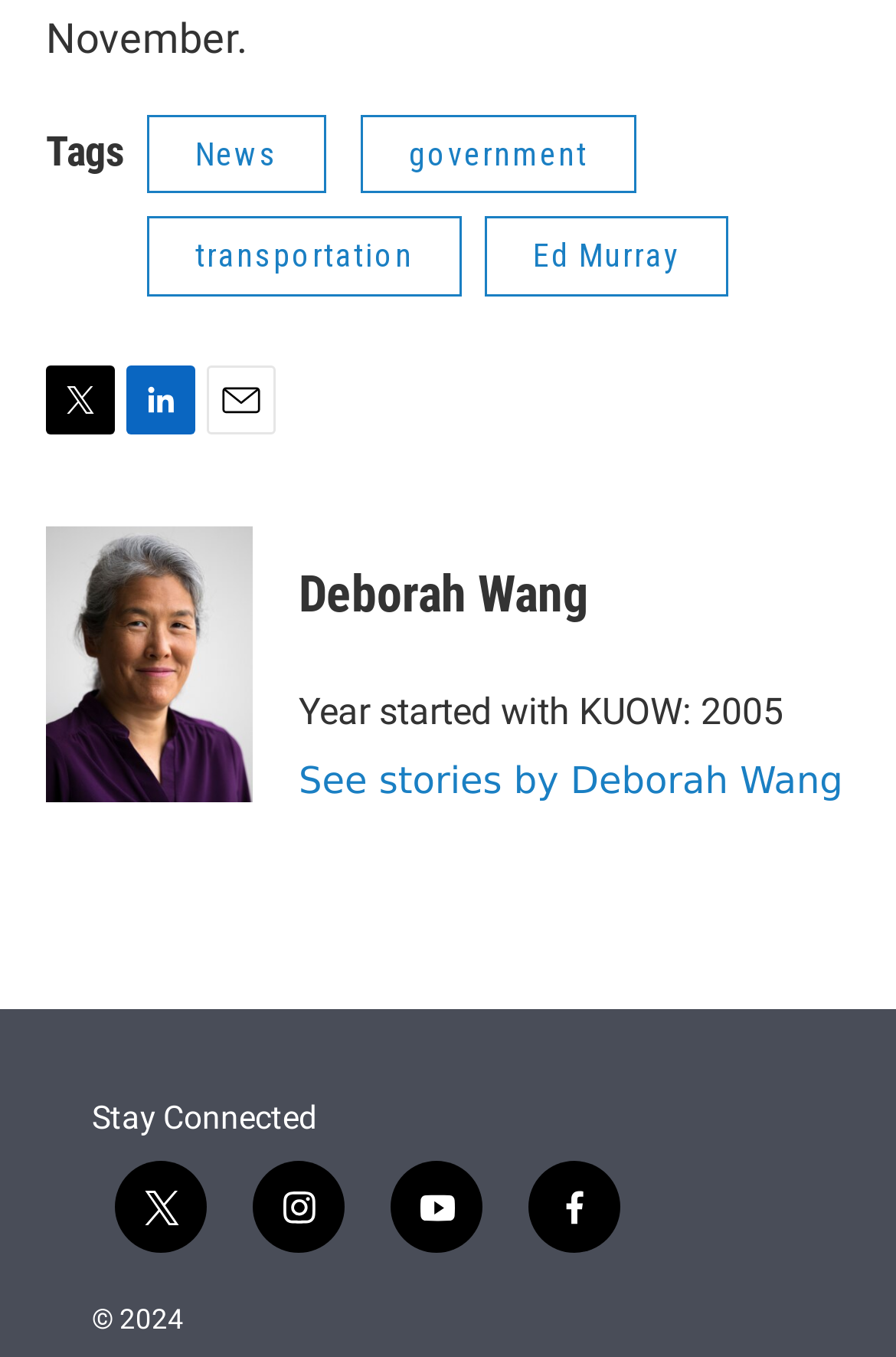Respond concisely with one word or phrase to the following query:
What is the year Deborah Wang started with KUOW?

2005